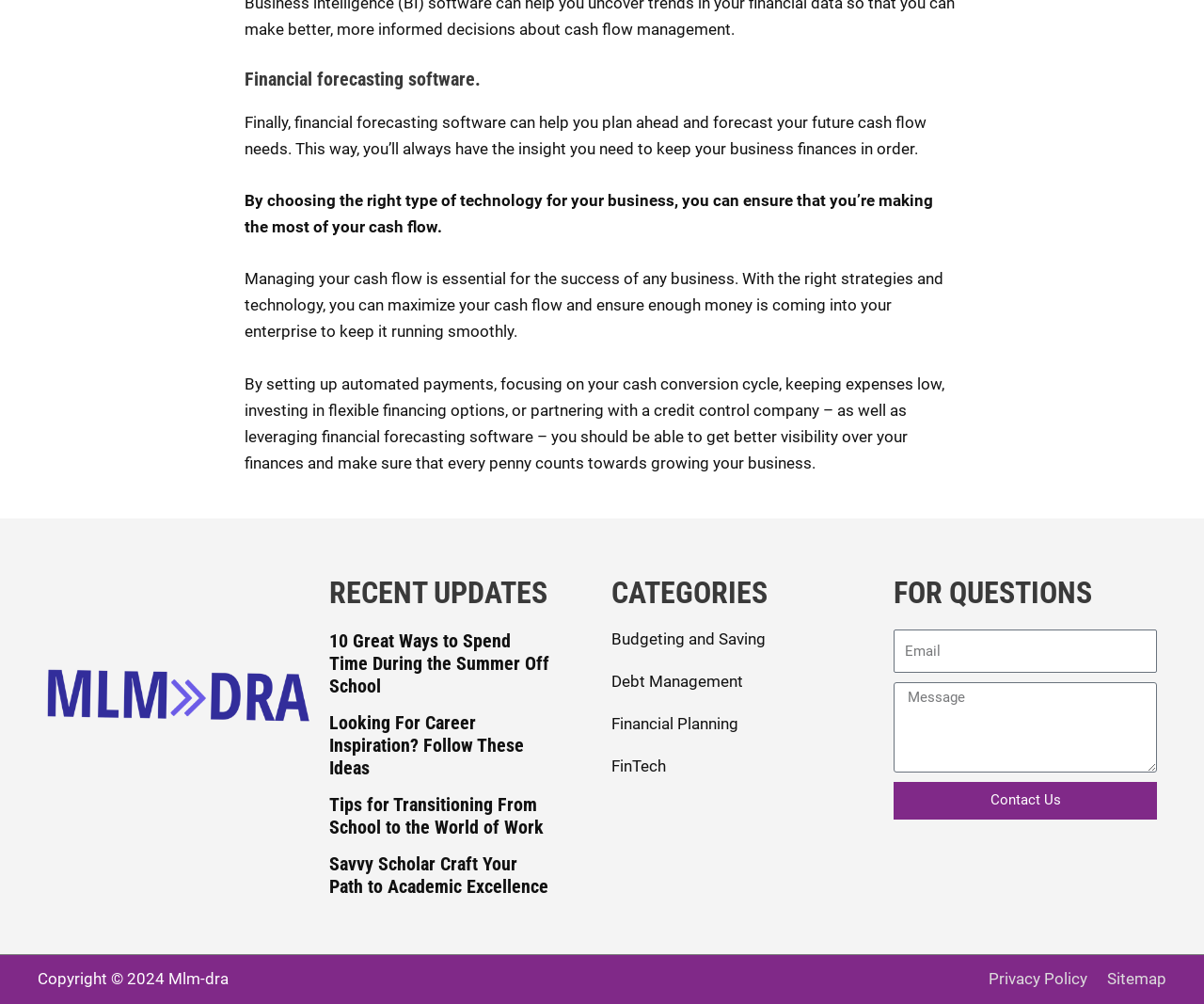From the image, can you give a detailed response to the question below:
How many categories are listed on the webpage?

The webpage lists four categories, namely 'Budgeting and Saving', 'Debt Management', 'Financial Planning', and 'FinTech', which are likely related to financial forecasting software and management.